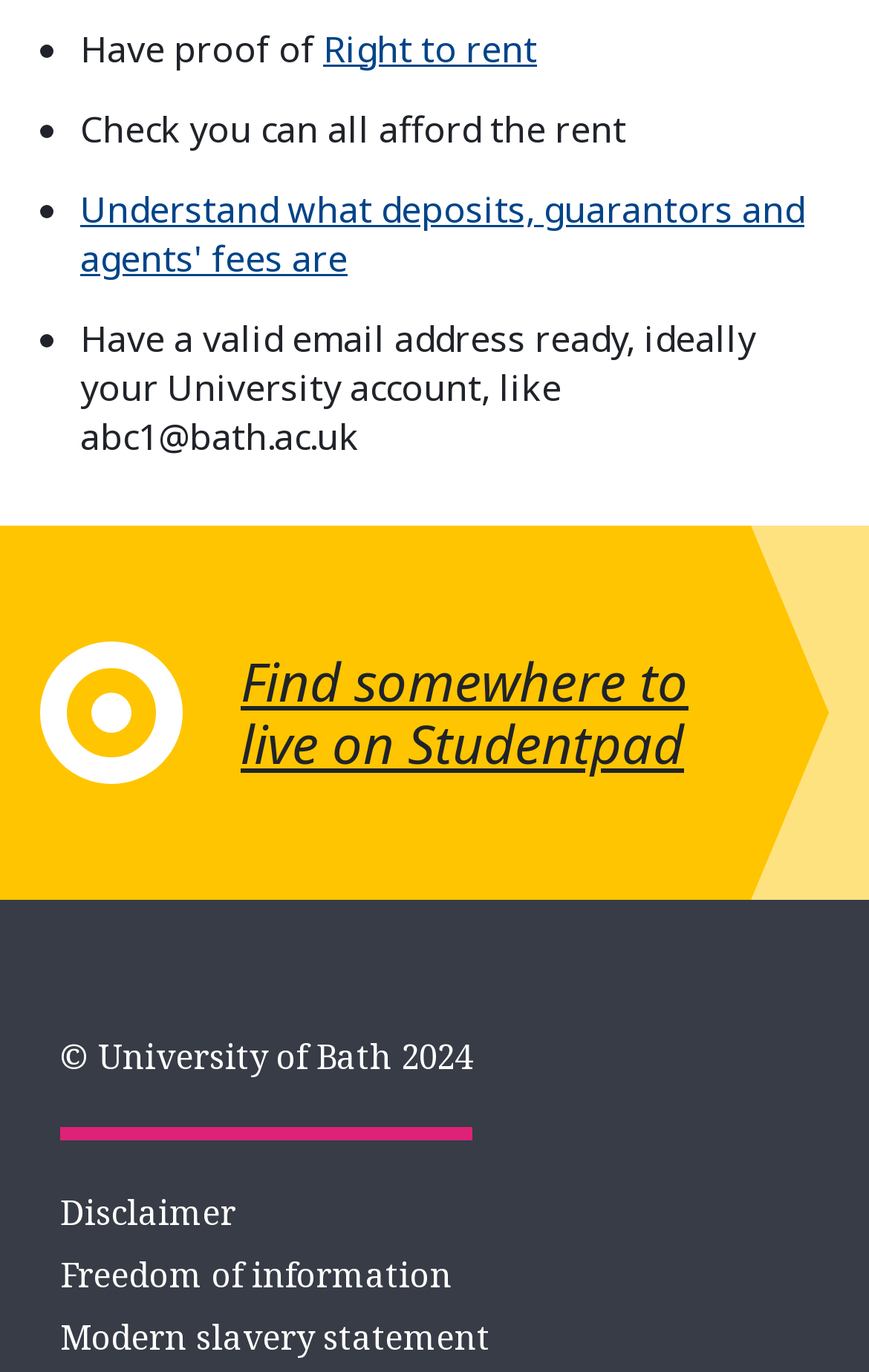What is the last piece of advice for renting?
Deliver a detailed and extensive answer to the question.

The last piece of advice for renting is mentioned in the last bullet point on the webpage, which is 'Have a valid email address ready, ideally your University account, like abc1@bath.ac.uk'. This is indicated by the list marker '•' followed by the static text describing the requirement.